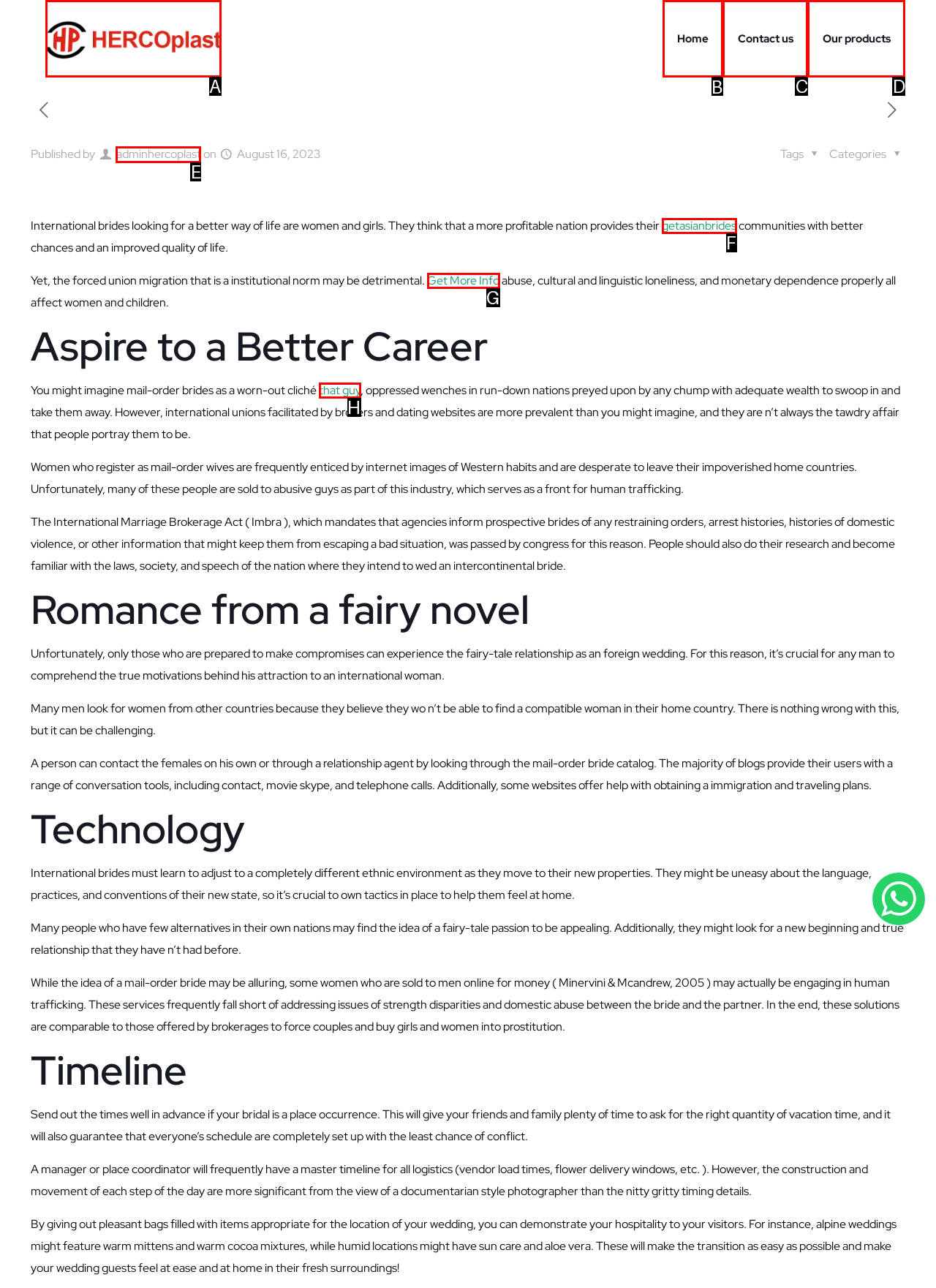Determine the HTML element to click for the instruction: Click the 'Home' link.
Answer with the letter corresponding to the correct choice from the provided options.

B